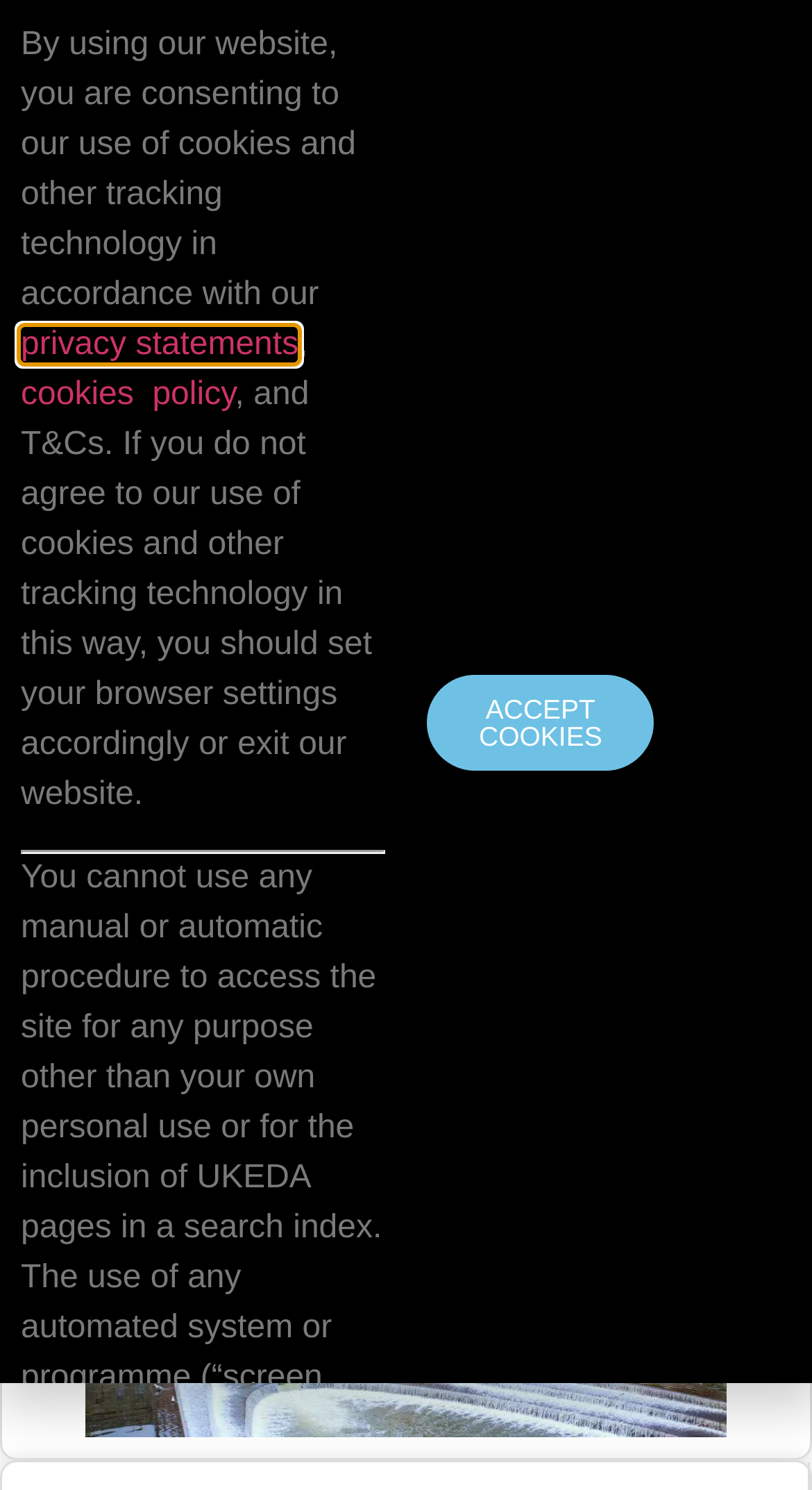What is the name of the education organization?
Look at the image and answer the question with a single word or phrase.

UKEDA